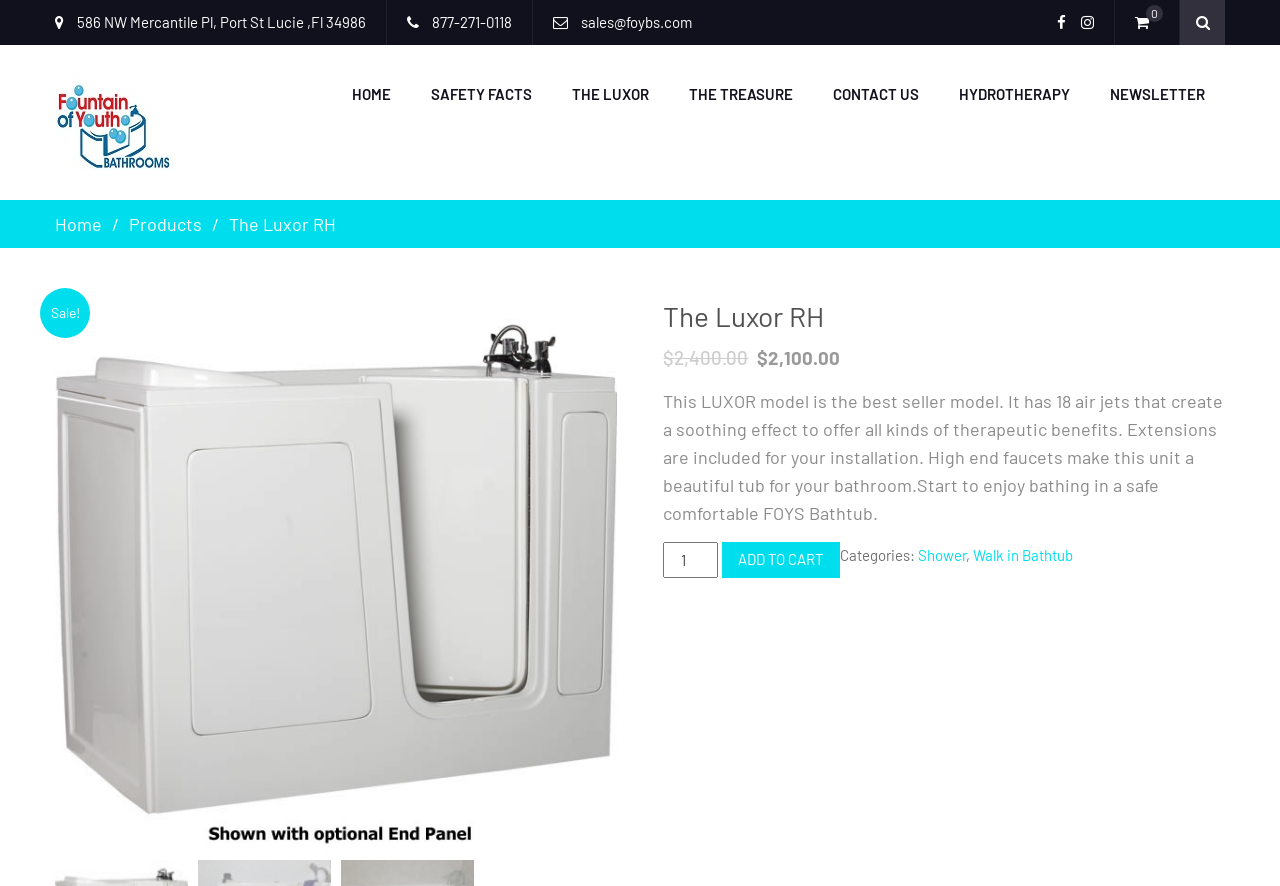What is the minimum quantity that can be added to the cart?
Carefully analyze the image and provide a thorough answer to the question.

The quantity spin button has a minimum value of 1, indicating that the minimum quantity that can be added to the cart is 1.